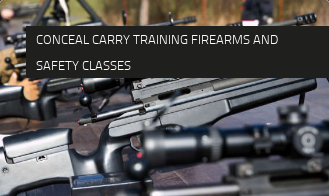Where is the training likely taking place?
Please use the image to deliver a detailed and complete answer.

The setting appears to be outdoors, likely on a range, where participants can practice their skills under proper supervision, reinforcing the commitment to safe and effective firearms training.